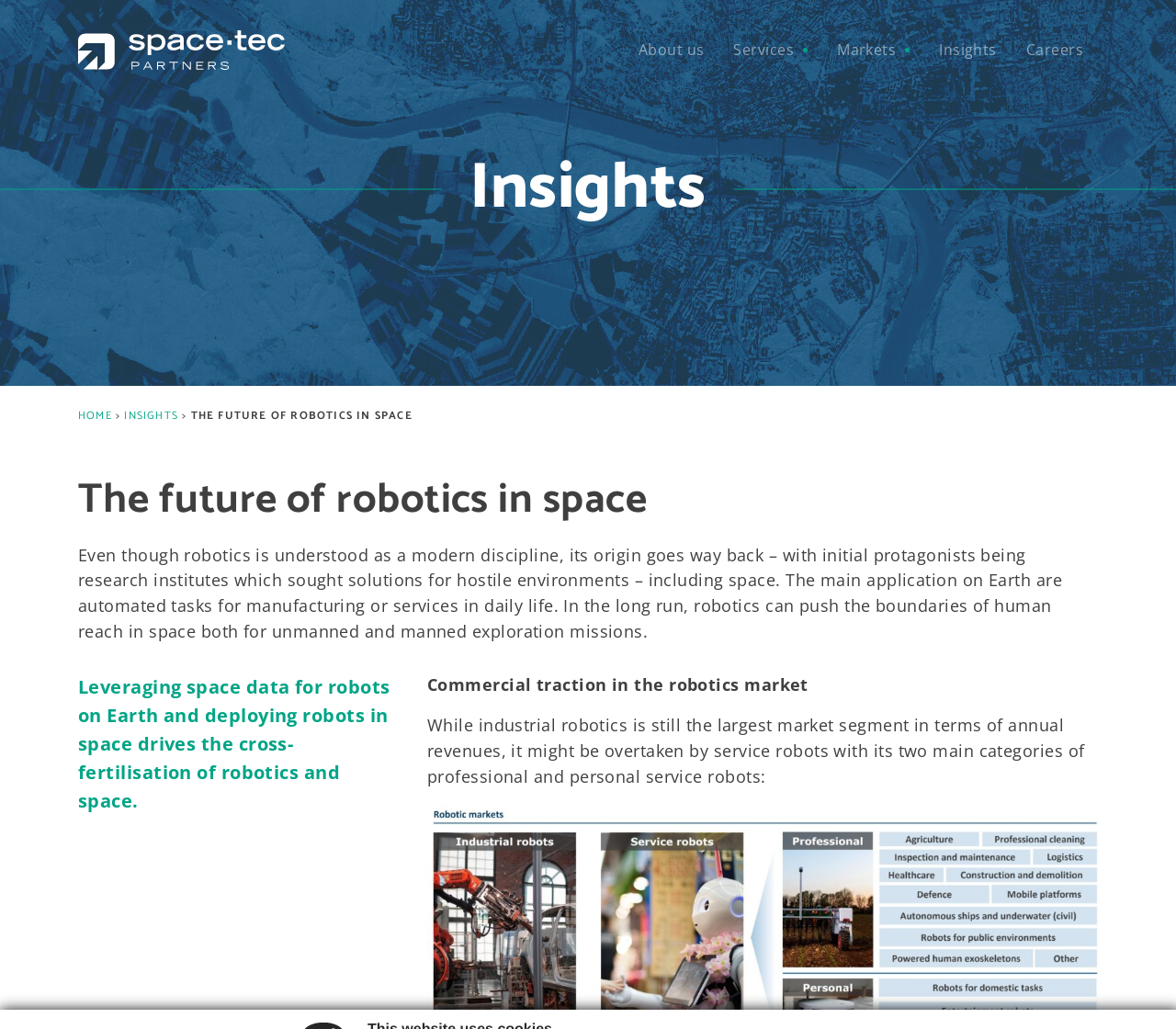Please find the bounding box coordinates for the clickable element needed to perform this instruction: "Read about WHAT THE FRAK HAPPENED WITH BLANTON’S BOURBON?".

None